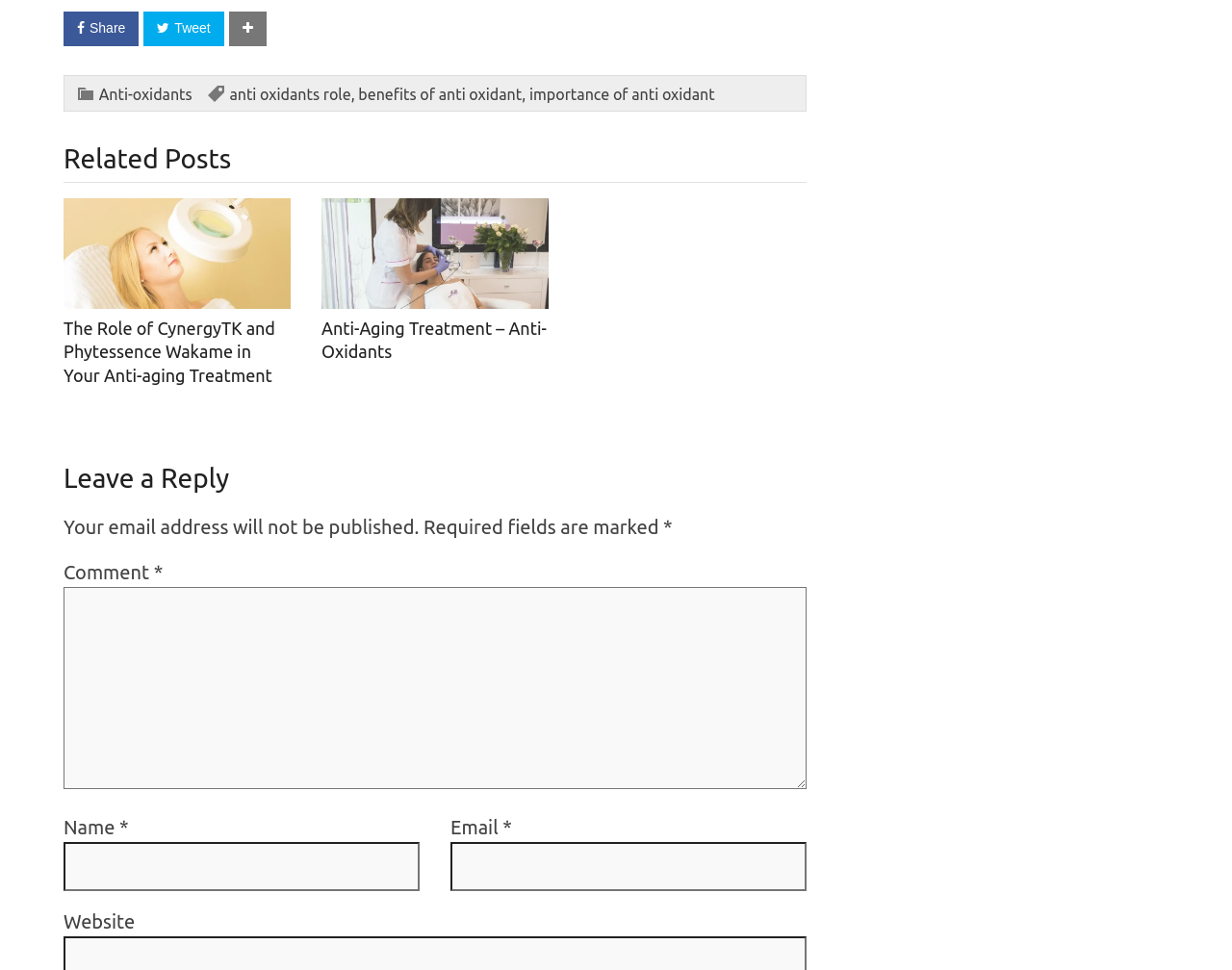Determine the bounding box coordinates for the clickable element to execute this instruction: "Enter your name". Provide the coordinates as four float numbers between 0 and 1, i.e., [left, top, right, bottom].

[0.052, 0.868, 0.341, 0.918]